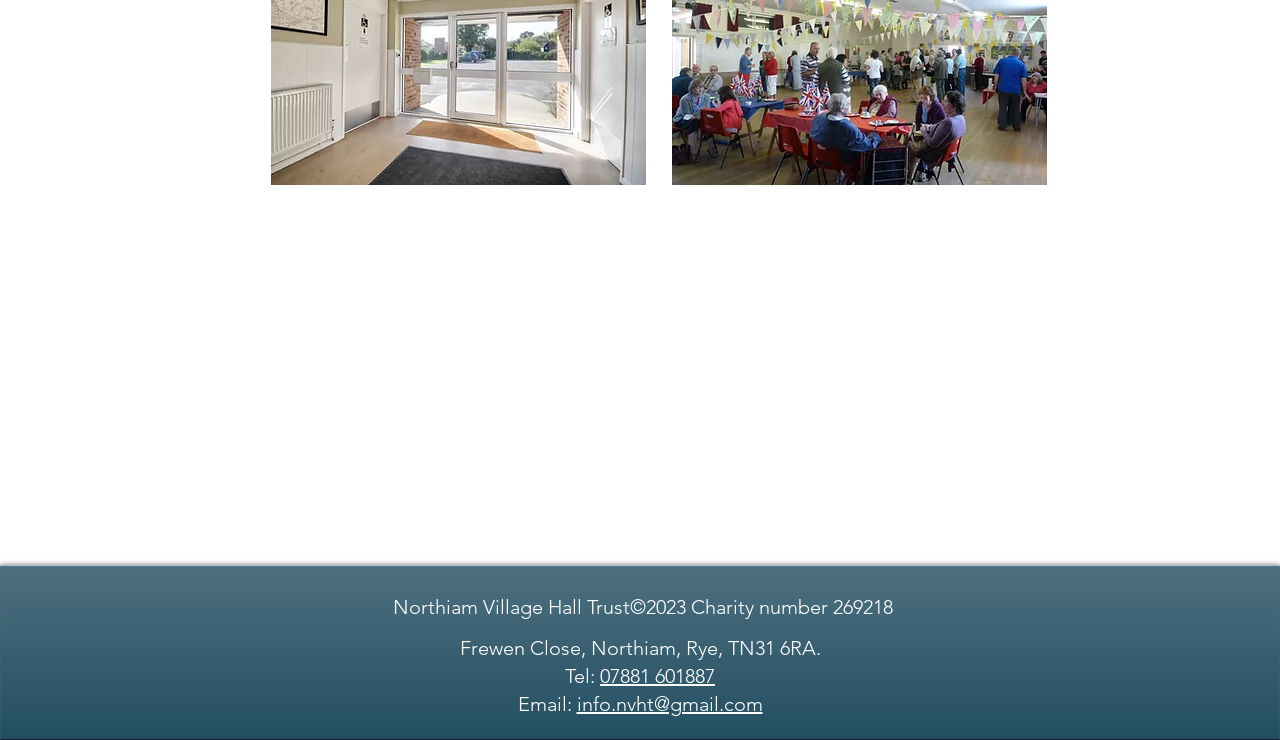What is the charity number of Northiam Village Hall Trust?
Look at the image and respond with a single word or a short phrase.

269218